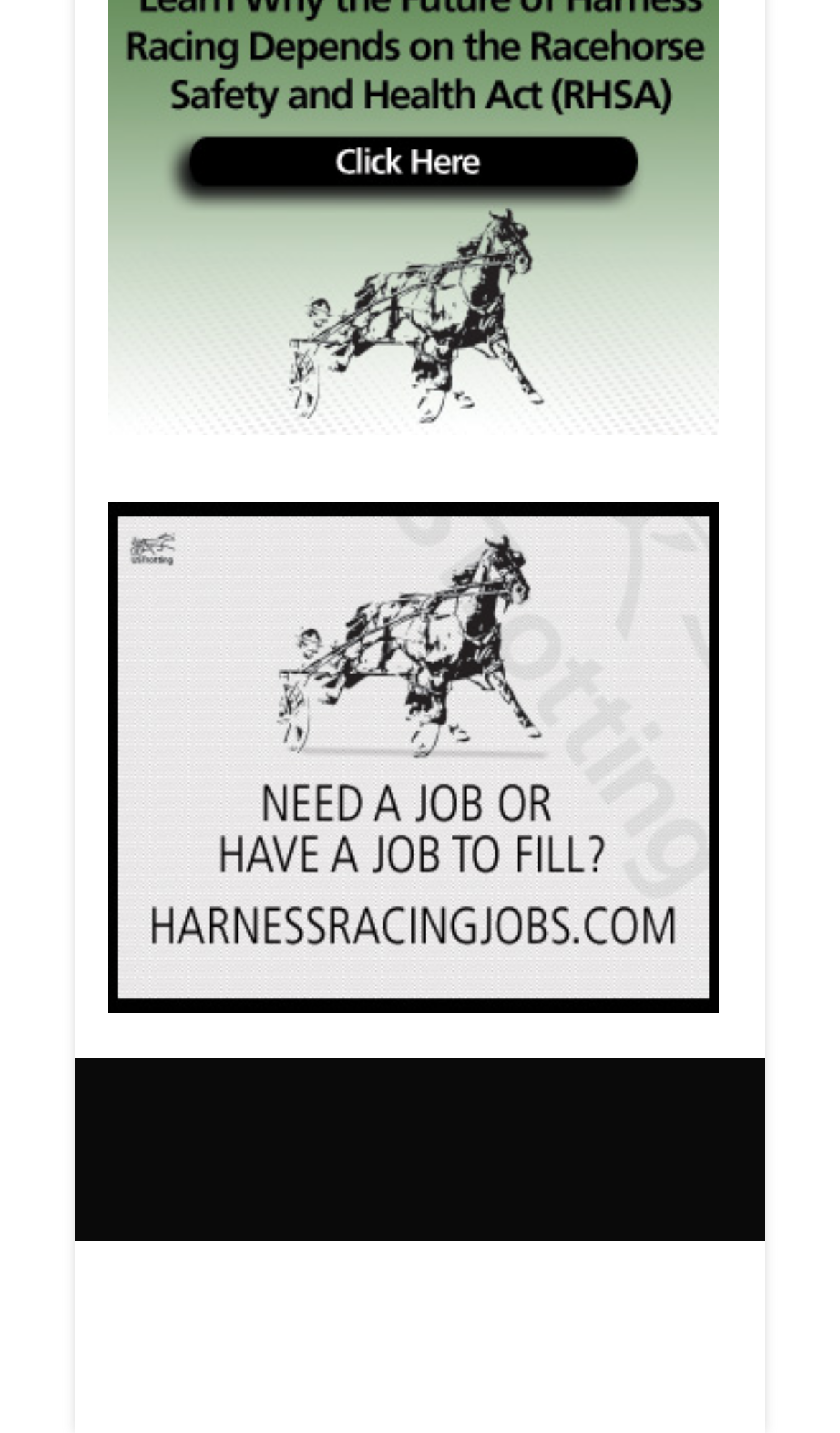Please identify the bounding box coordinates of the clickable area that will fulfill the following instruction: "go to home page". The coordinates should be in the format of four float numbers between 0 and 1, i.e., [left, top, right, bottom].

[0.09, 0.881, 0.167, 0.916]